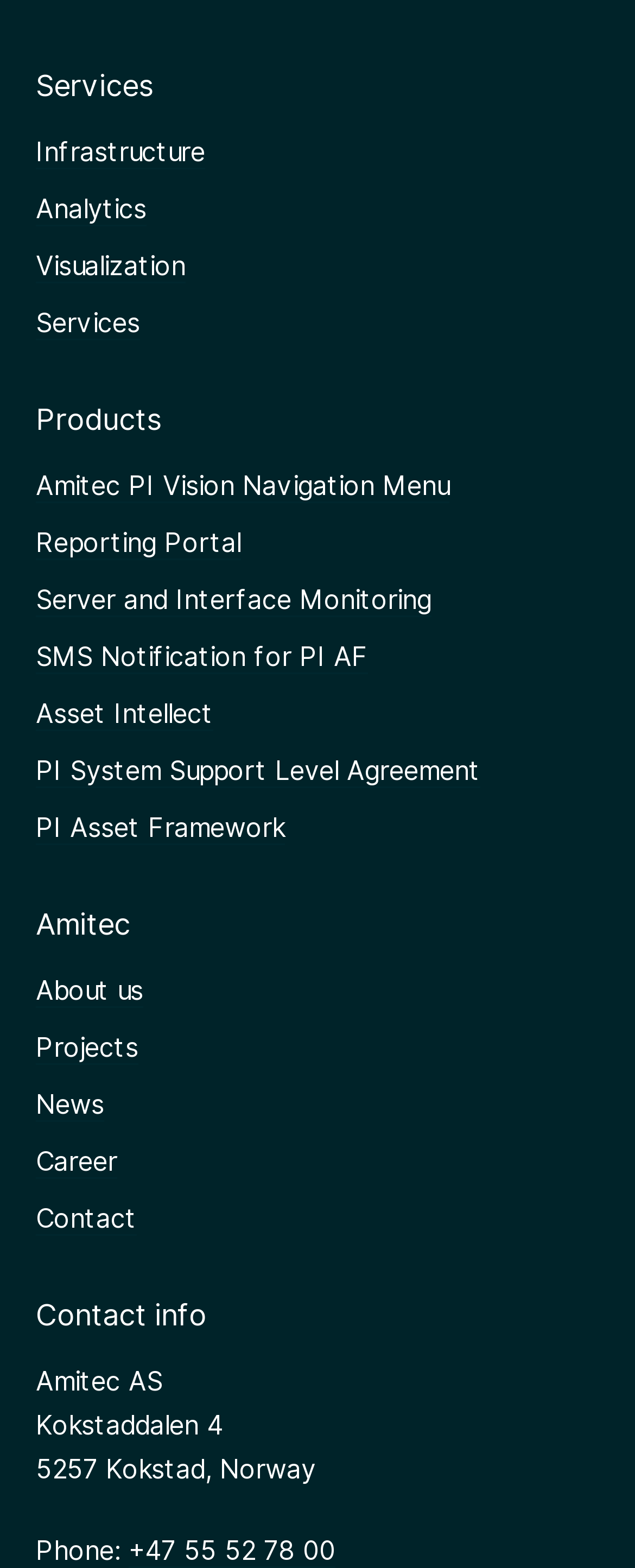Please find the bounding box coordinates of the element that needs to be clicked to perform the following instruction: "View Reporting Portal". The bounding box coordinates should be four float numbers between 0 and 1, represented as [left, top, right, bottom].

[0.056, 0.336, 0.379, 0.357]